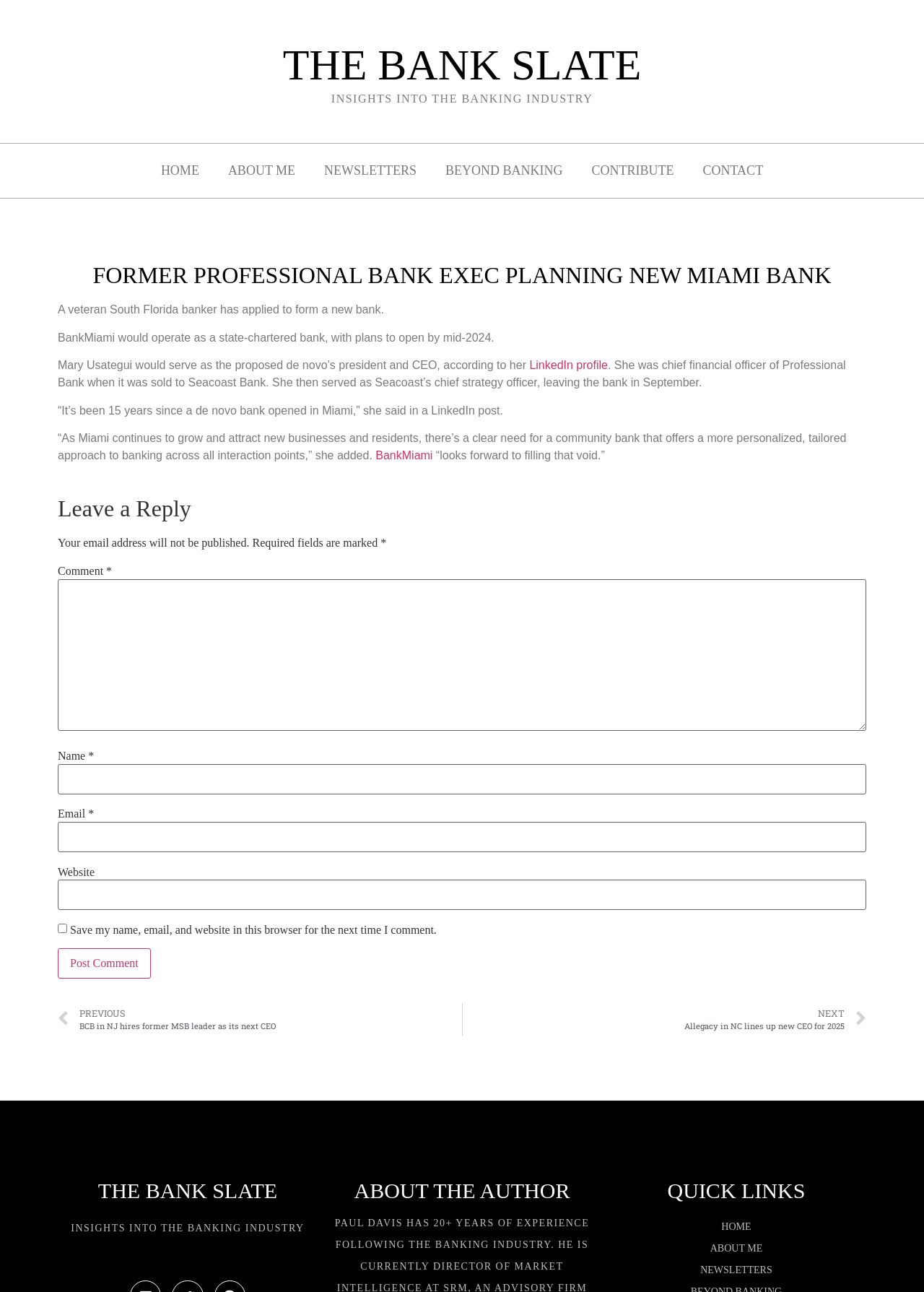Select the bounding box coordinates of the element I need to click to carry out the following instruction: "Click on the 'HOME' link".

[0.158, 0.117, 0.231, 0.148]